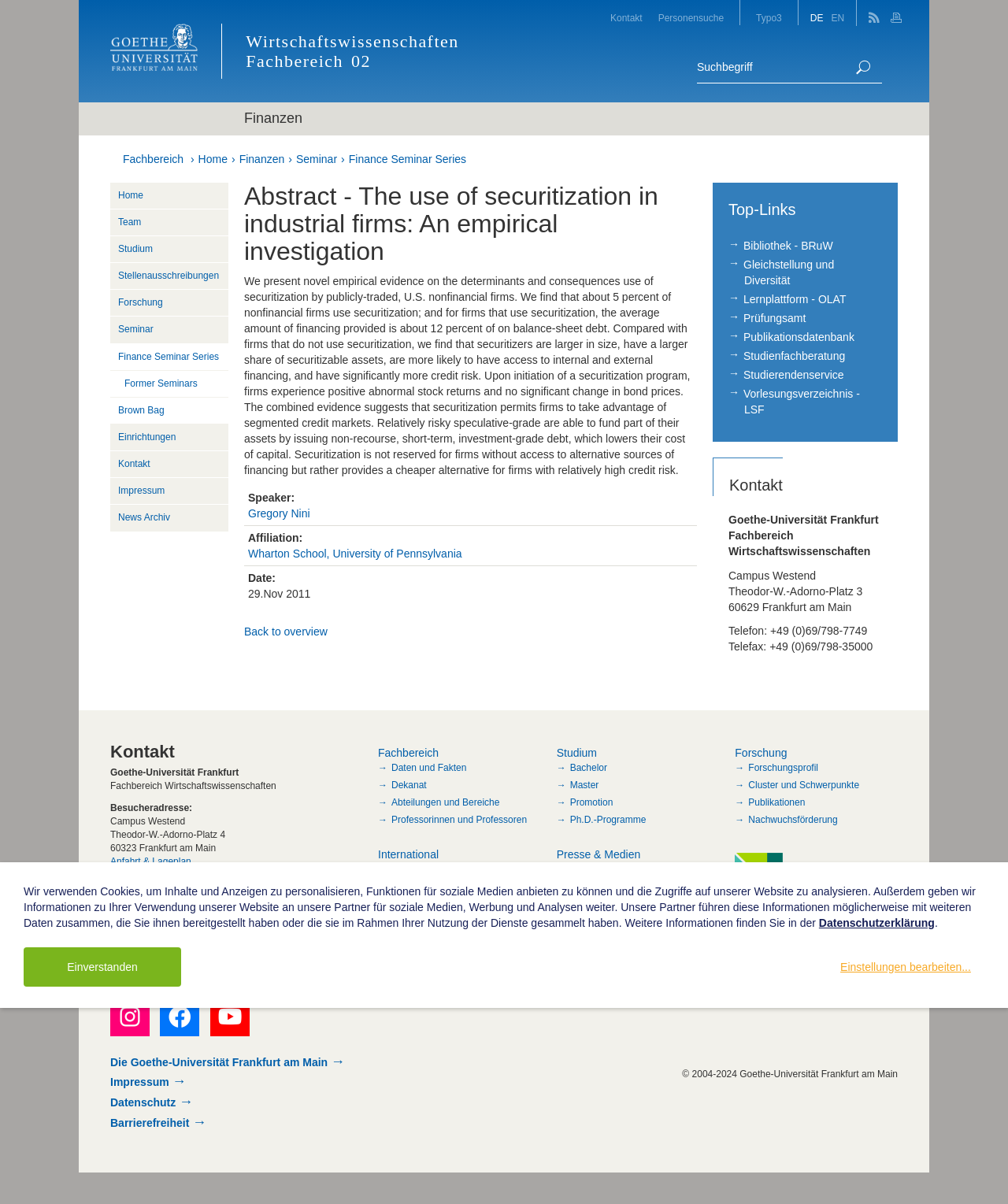What is the date of the seminar? Analyze the screenshot and reply with just one word or a short phrase.

29.Nov 2011